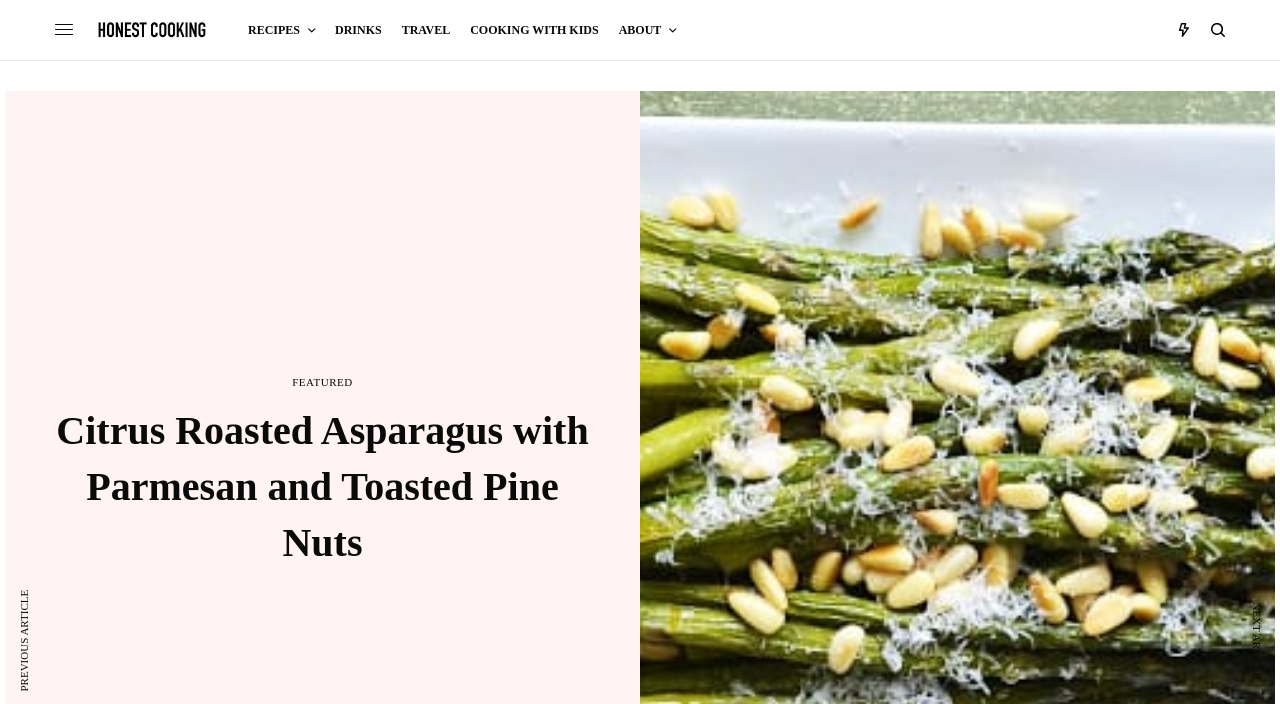Please find and give the text of the main heading on the webpage.

Citrus Roasted Asparagus with Parmesan and Toasted Pine Nuts